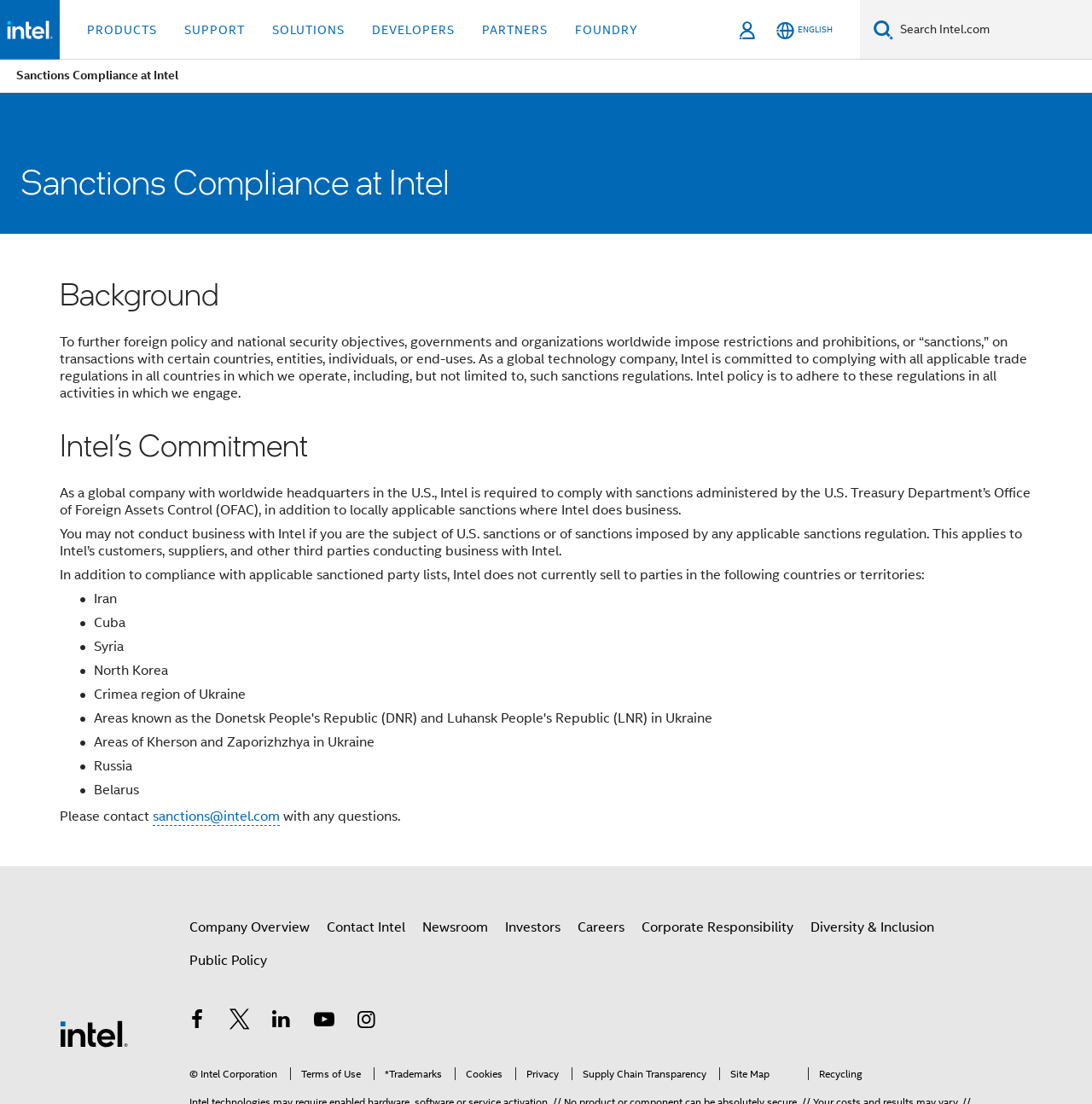Please identify the bounding box coordinates of where to click in order to follow the instruction: "View Intel's sanctions compliance policy".

[0.019, 0.146, 0.789, 0.183]